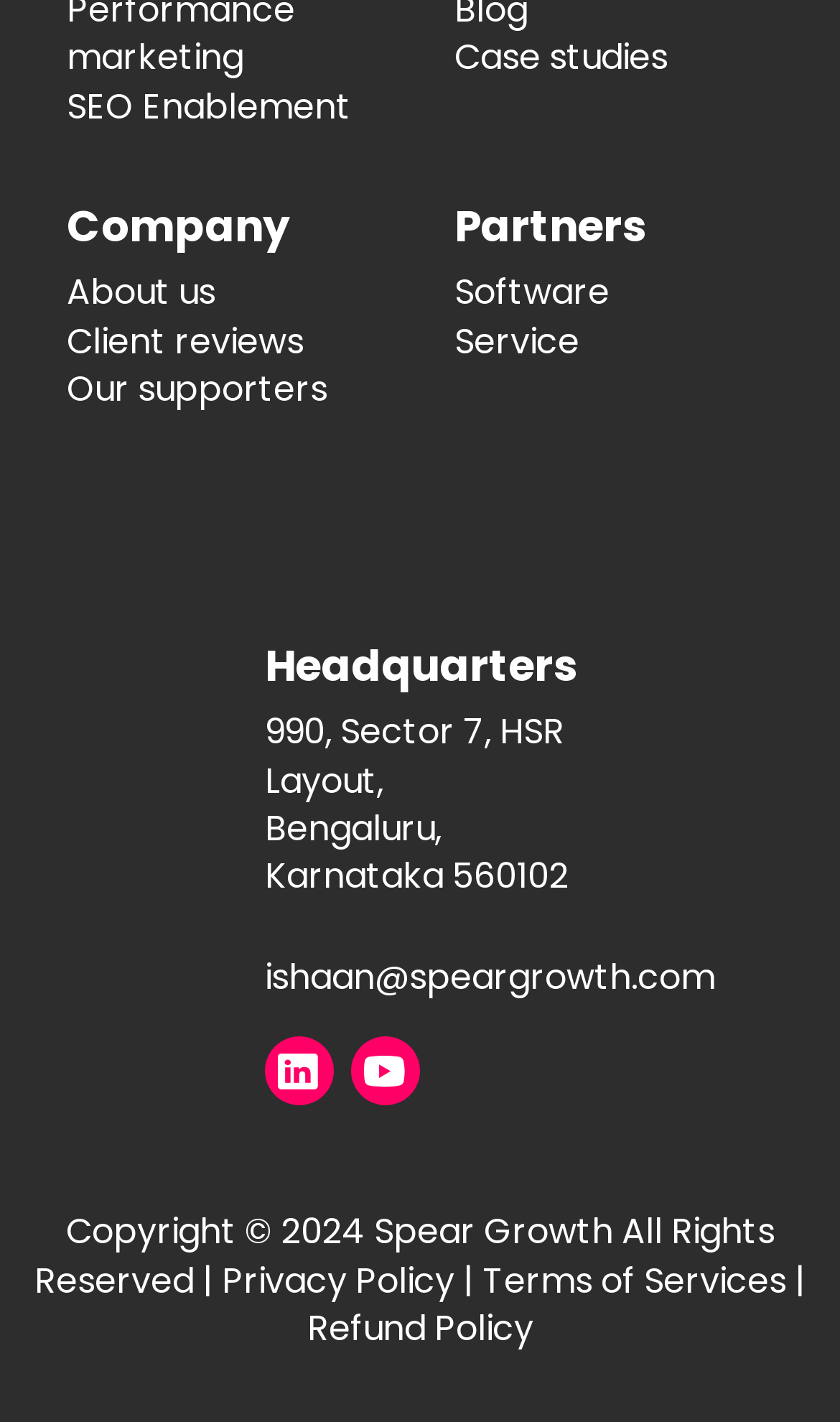How many links are available under the 'Company' section?
Please answer the question with as much detail and depth as you can.

I counted the number of links under the 'Company' section by looking at the links below the 'Company' heading. I found three links, namely 'About us', 'Client reviews', and 'Our supporters'.